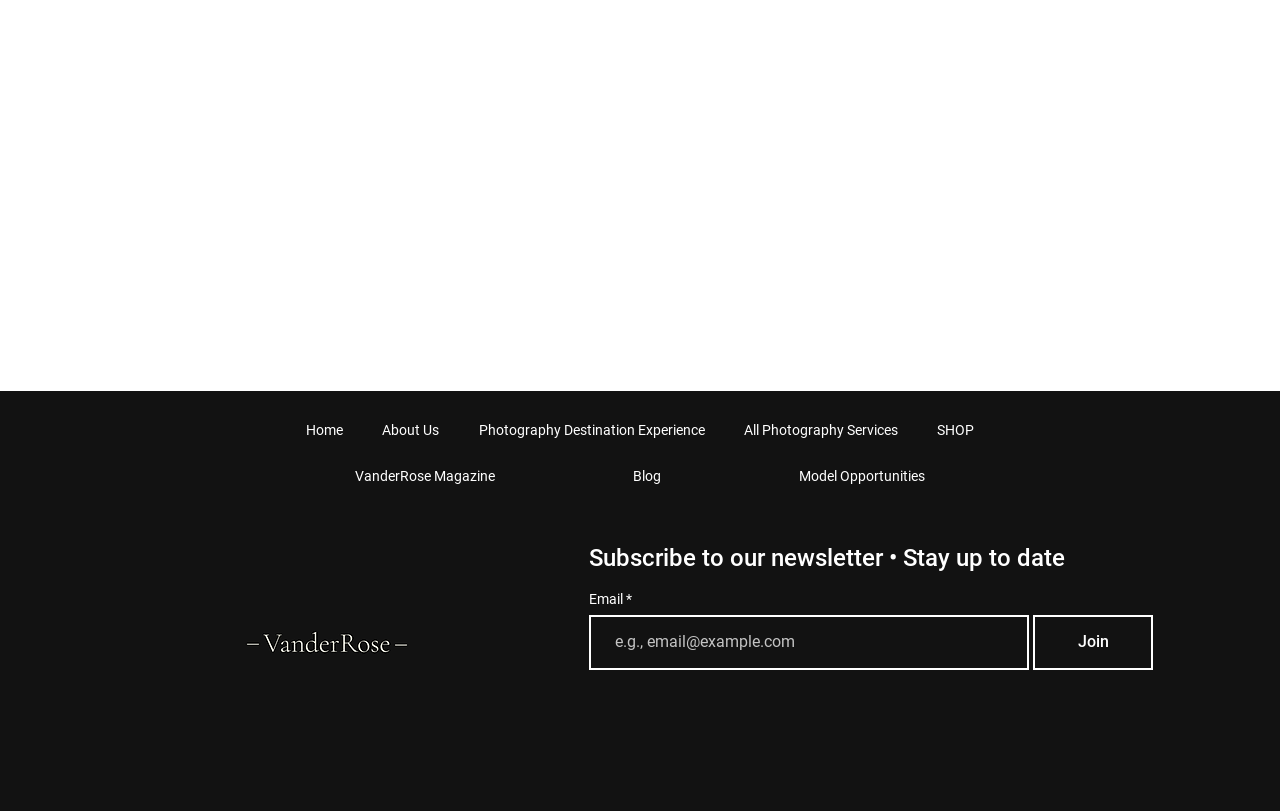Identify the bounding box of the UI element that matches this description: "admin".

None